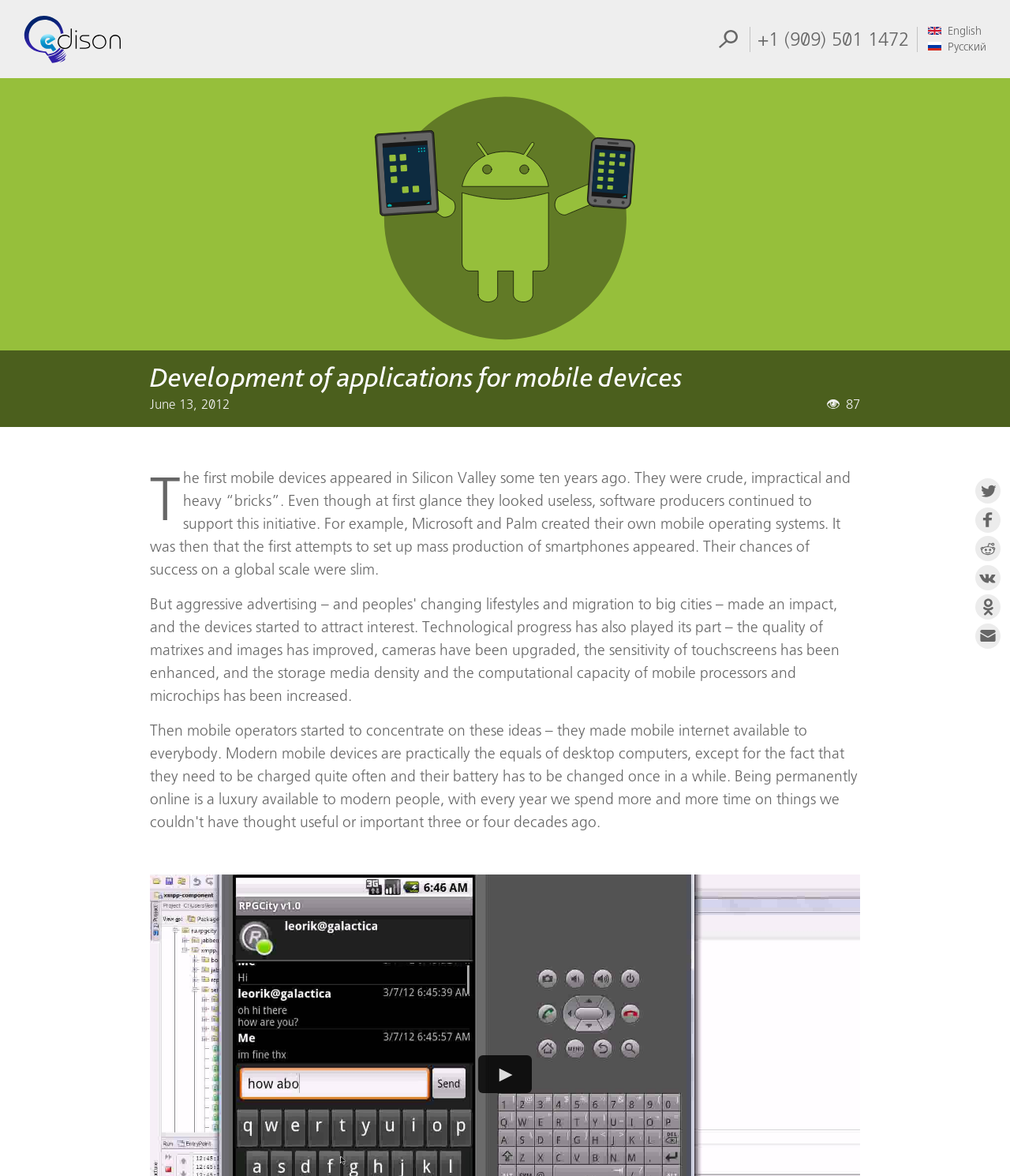Extract the primary headline from the webpage and present its text.

Development of applications for mobile devices